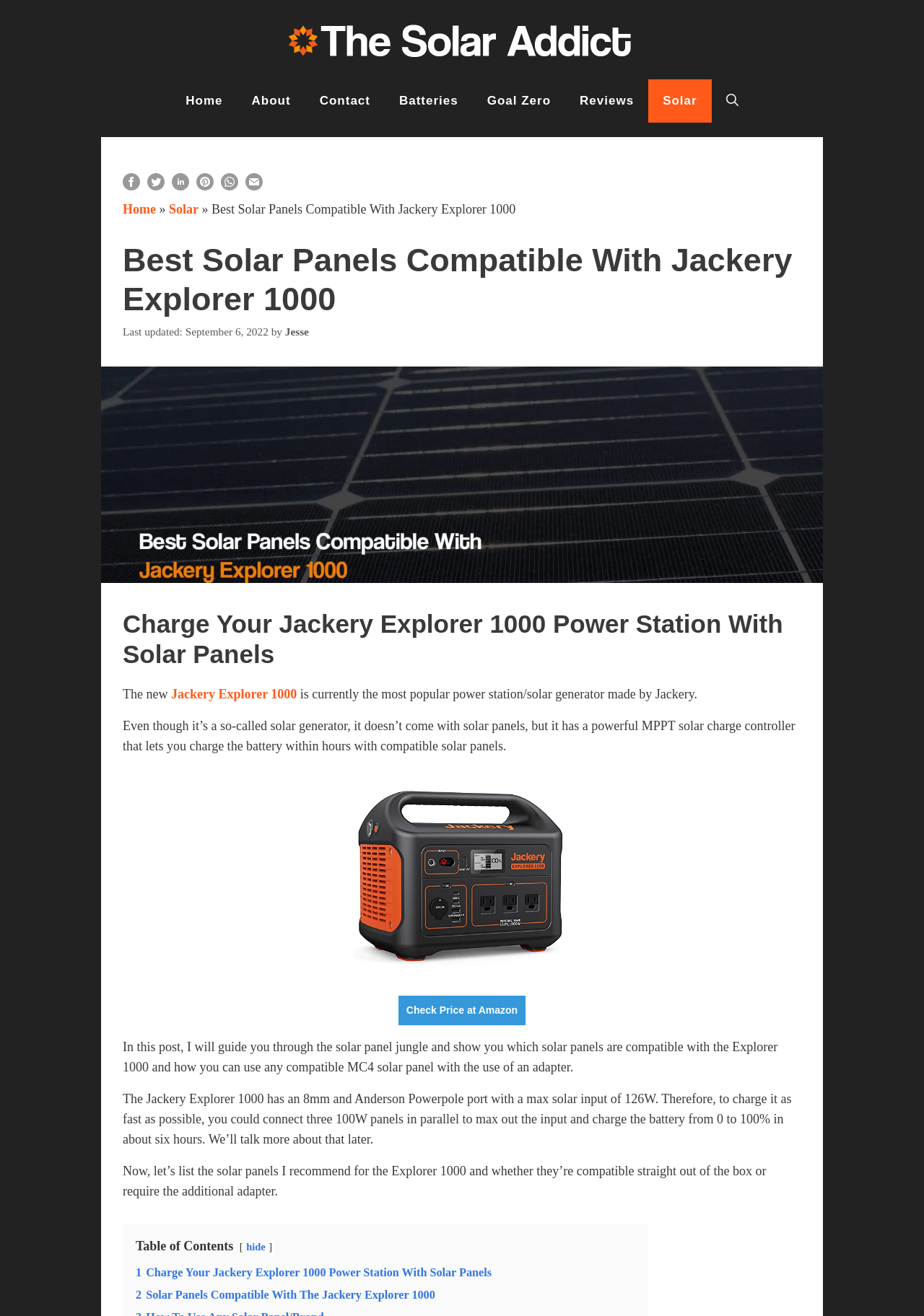Convey a detailed summary of the webpage, mentioning all key elements.

The webpage is about finding the best solar panels compatible with the Jackery Explorer 1000 power station. At the top, there is a banner with the site's logo, "The Solar Addict", and a navigation menu with links to various sections of the website, including "Home", "About", "Contact", and more.

Below the navigation menu, there is a heading that reads "Best Solar Panels Compatible With Jackery Explorer 1000". Next to it, there is a time stamp indicating that the post was published on September 6, 2022, and the author's name, "Jesse". 

On the left side of the page, there is a large image related to the Jackery Explorer 1000 power station and solar panels. Below the image, there is a heading that reads "Charge Your Jackery Explorer 1000 Power Station With Solar Panels". 

The main content of the page starts with a brief introduction to the Jackery Explorer 1000, mentioning that it has a powerful MPPT solar charge controller that allows charging the battery within hours with compatible solar panels. There is also a link to purchase the Jackery Explorer 1000 Portable Power Station on Amazon.

The article then explains that the Jackery Explorer 1000 has an 8mm and Anderson Powerpole port with a max solar input of 126W, and that connecting three 100W panels in parallel can charge the battery from 0 to 100% in about six hours. 

The rest of the page appears to be a guide on how to choose compatible solar panels for the Jackery Explorer 1000, with a table of contents and links to different sections of the article. There are also social media sharing links and icons at the top right corner of the page.